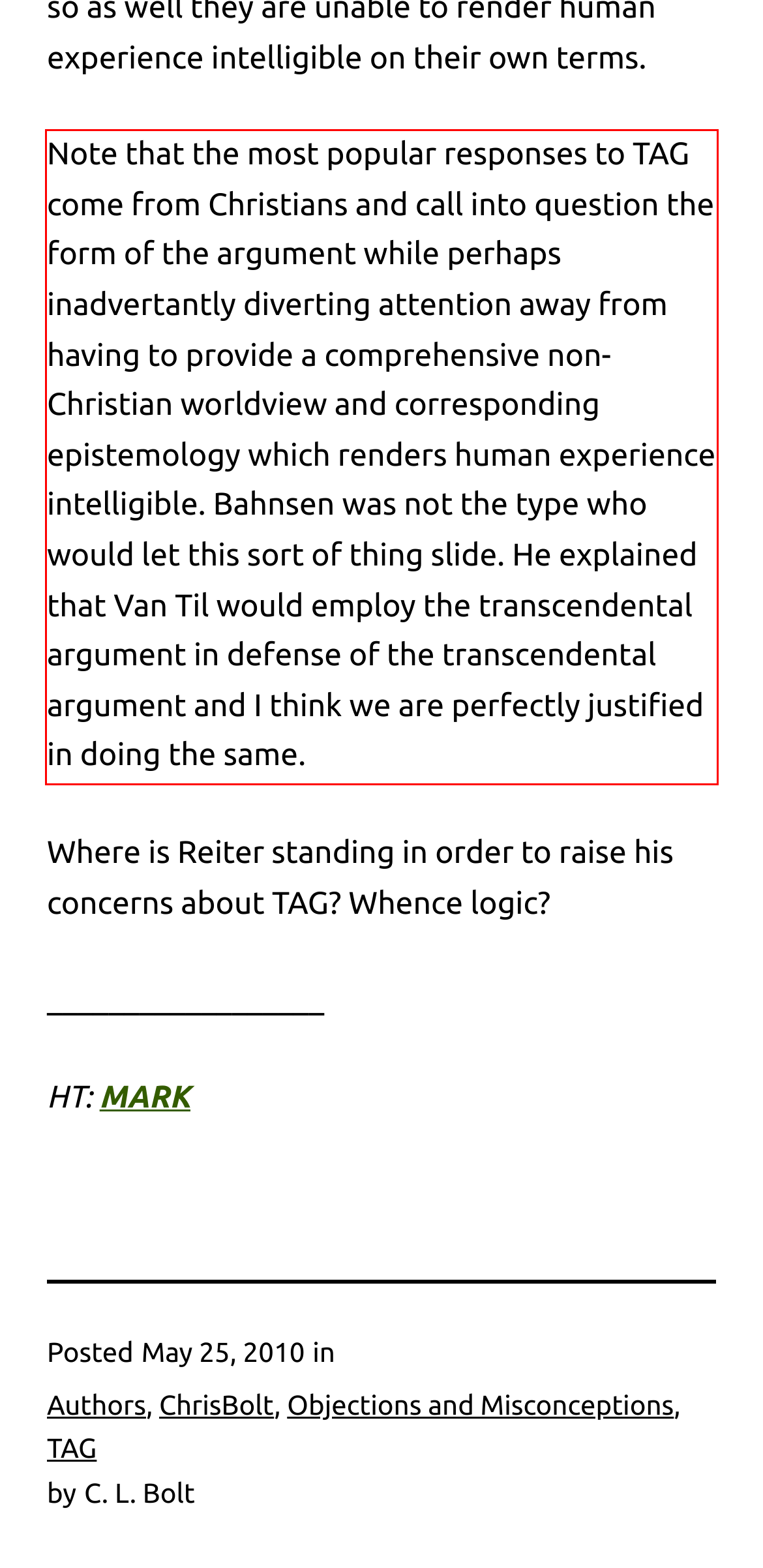Observe the screenshot of the webpage that includes a red rectangle bounding box. Conduct OCR on the content inside this red bounding box and generate the text.

Note that the most popular responses to TAG come from Christians and call into question the form of the argument while perhaps inadvertantly diverting attention away from having to provide a comprehensive non-Christian worldview and corresponding epistemology which renders human experience intelligible. Bahnsen was not the type who would let this sort of thing slide. He explained that Van Til would employ the transcendental argument in defense of the transcendental argument and I think we are perfectly justified in doing the same.